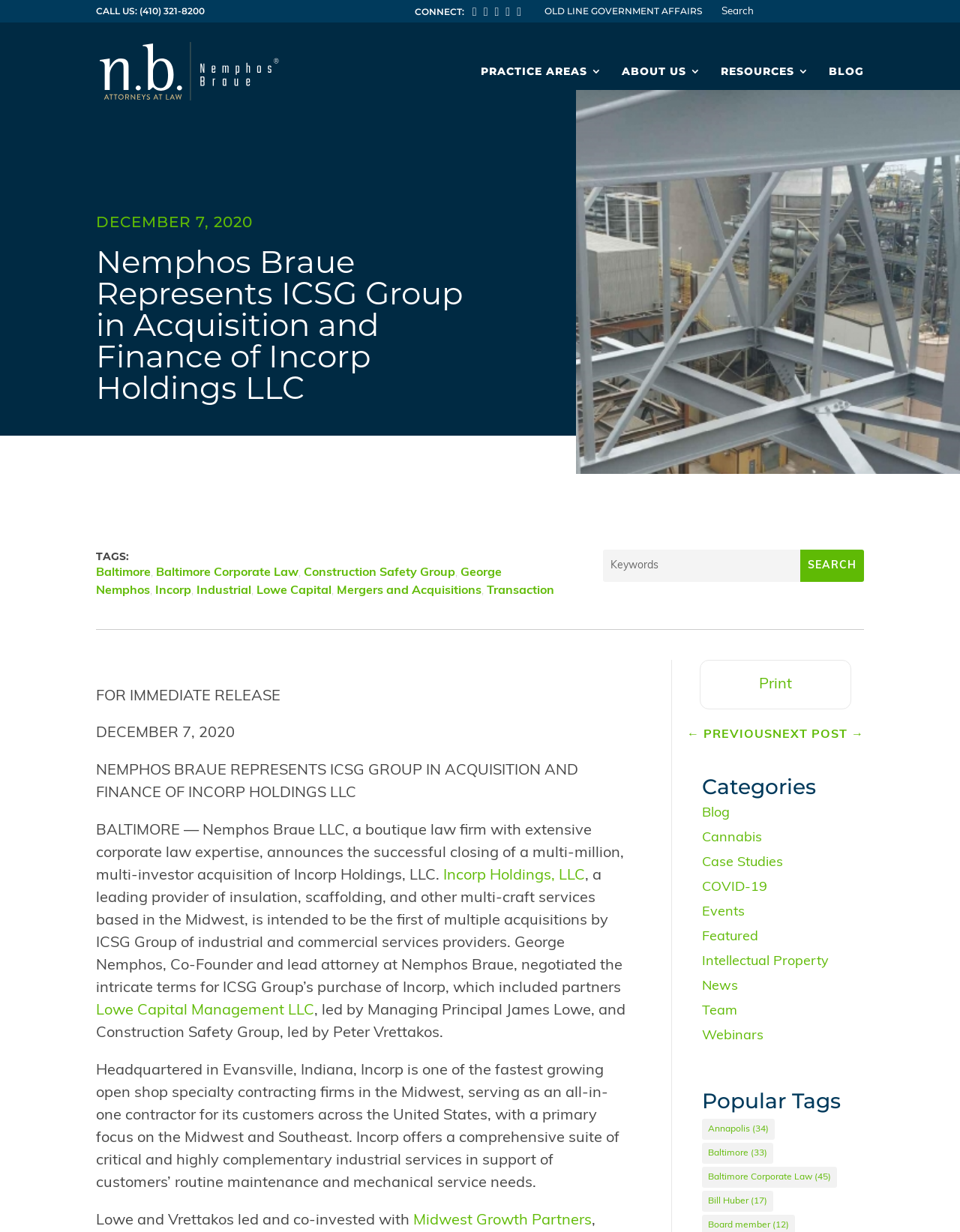Find and extract the text of the primary heading on the webpage.

Nemphos Braue Represents ICSG Group in Acquisition and Finance of Incorp Holdings LLC